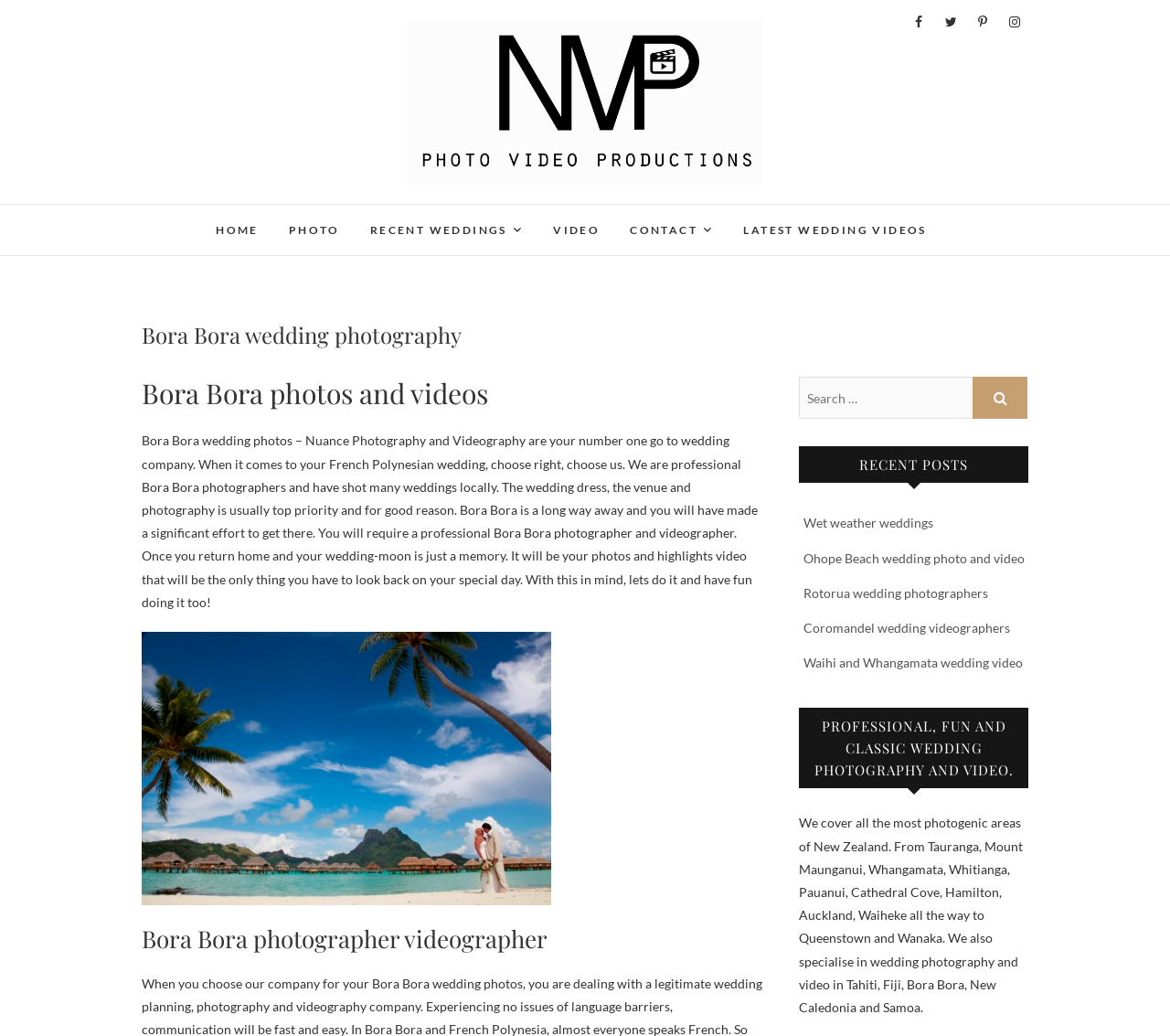From the webpage screenshot, predict the bounding box of the UI element that matches this description: "Recent weddings".

[0.305, 0.198, 0.459, 0.247]